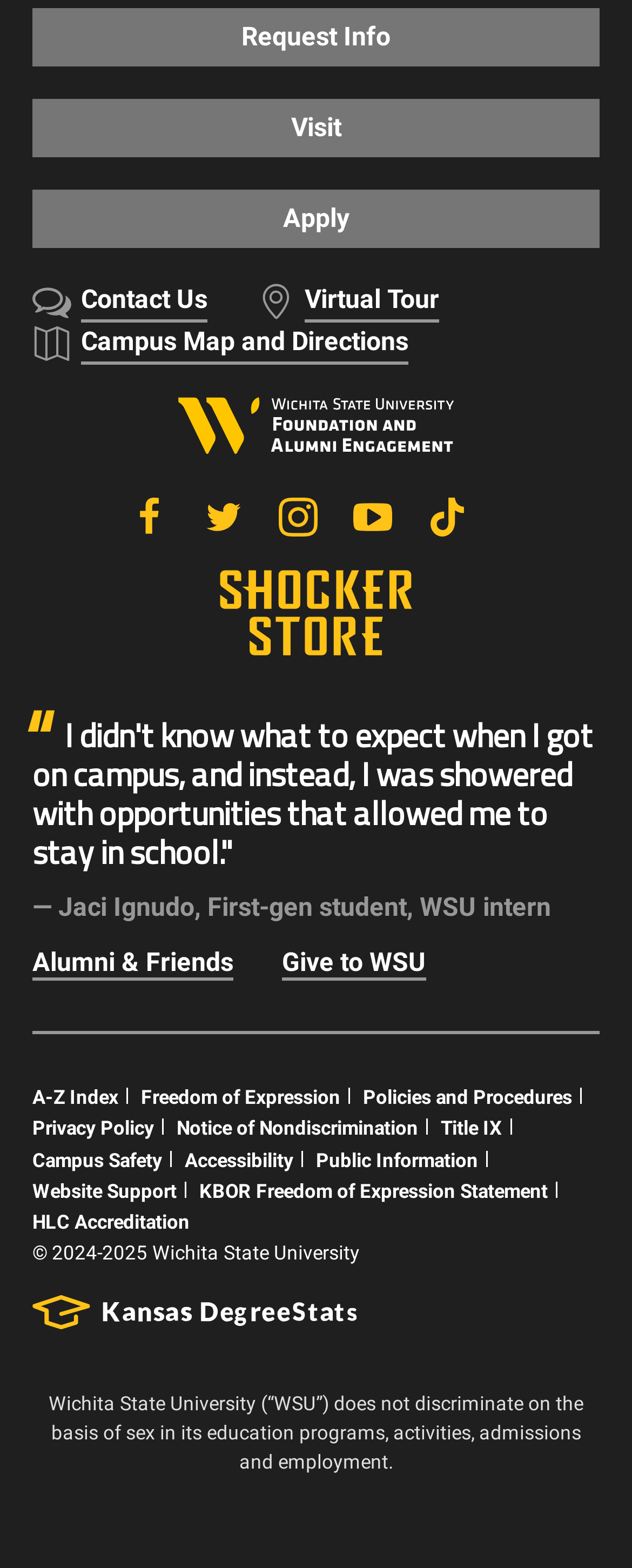How many social media links are there on the webpage?
Look at the screenshot and respond with one word or a short phrase.

5